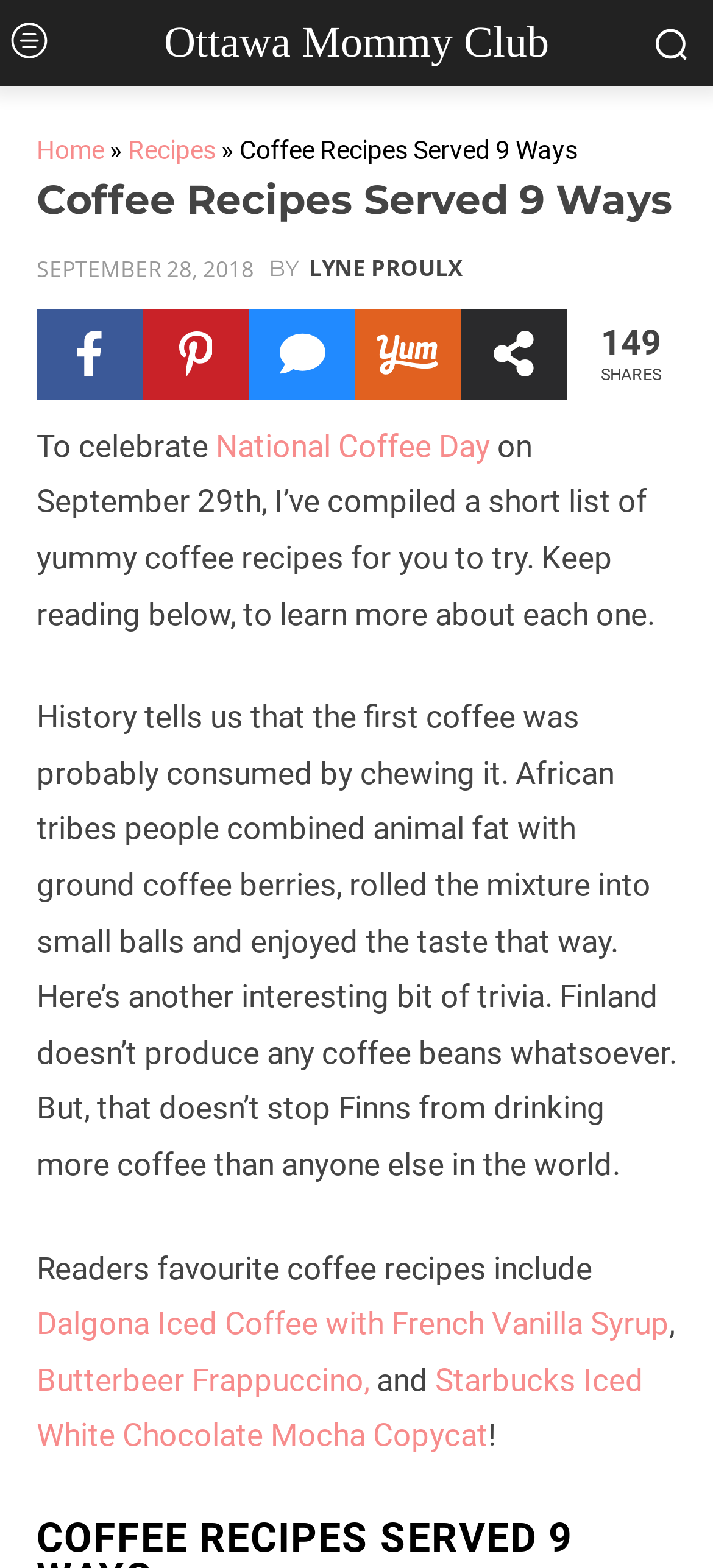Construct a comprehensive description capturing every detail on the webpage.

This webpage is about coffee recipes, specifically celebrating National Coffee Day on September 29th. At the top, there is a logo image on the left and a navigation menu on the right, which includes links to "Home" and "Recipes". Below the navigation menu, there is a heading that reads "Coffee Recipes Served 9 Ways" and a timestamp indicating the article was published on September 28, 2018. The author's name, "LYNE PROULX", is also displayed.

On the left side, there are social media links to Facebook, Pinterest, SMS, Yummly, and Share, each accompanied by a small icon. Next to these links, there is a layout table displaying the number of shares, "149 SHARES".

The main content of the webpage starts with a brief introduction to National Coffee Day, followed by a short list of yummy coffee recipes. The introduction mentions that the author has compiled a list of coffee recipes for readers to try. Below the introduction, there is a paragraph discussing the history of coffee, including an interesting fact about Finland.

The webpage then lists some popular coffee recipes, including "Dalgona Iced Coffee with French Vanilla Syrup", "Butterbeer Frappuccino", and "Starbucks Iced White Chocolate Mocha Copycat". These recipes are presented as links, allowing readers to access more information about each one.